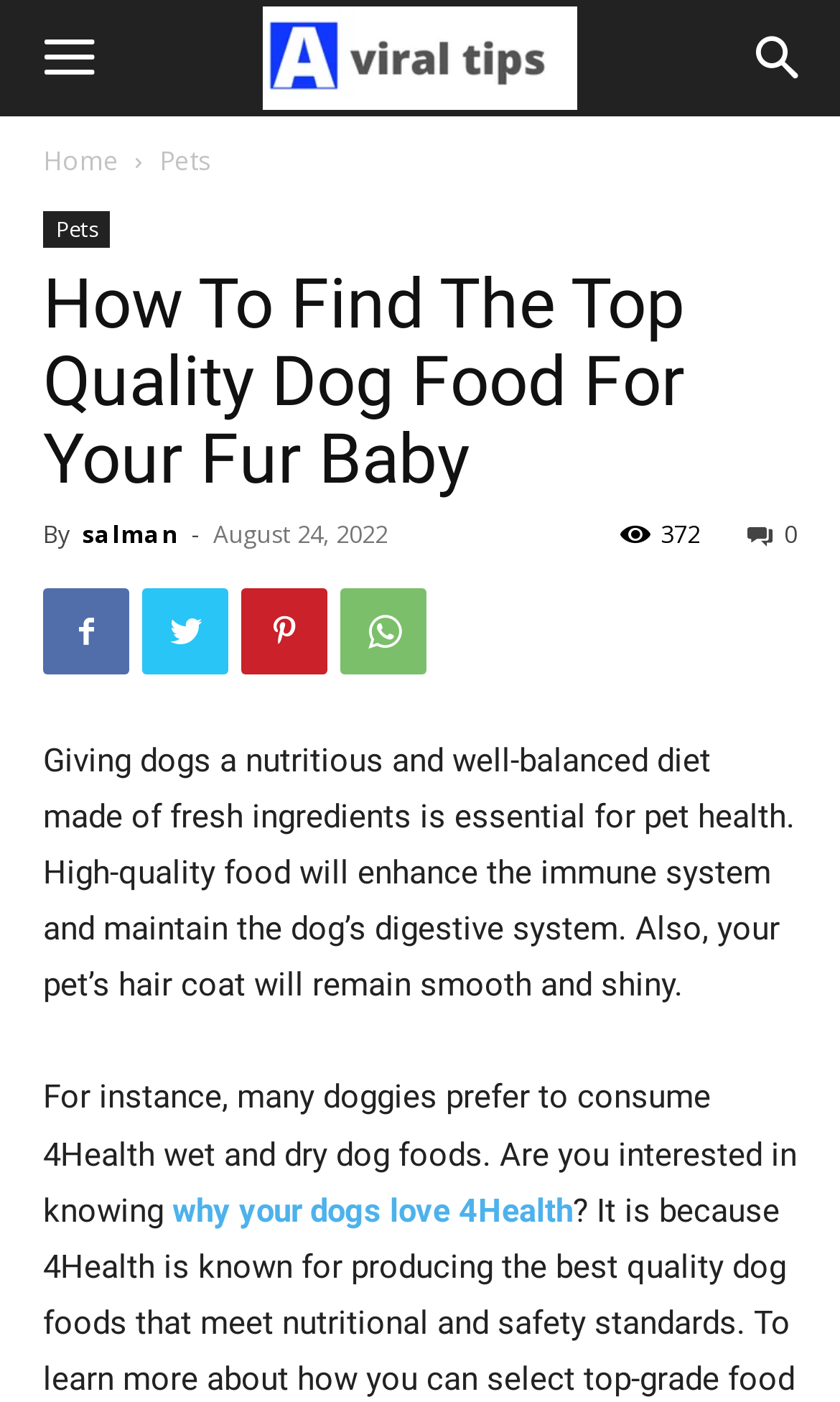Carefully examine the image and provide an in-depth answer to the question: What is the author of the article?

The author of the article can be found by looking at the header section of the webpage, where it says 'By' followed by the author's name, which is 'salman'.